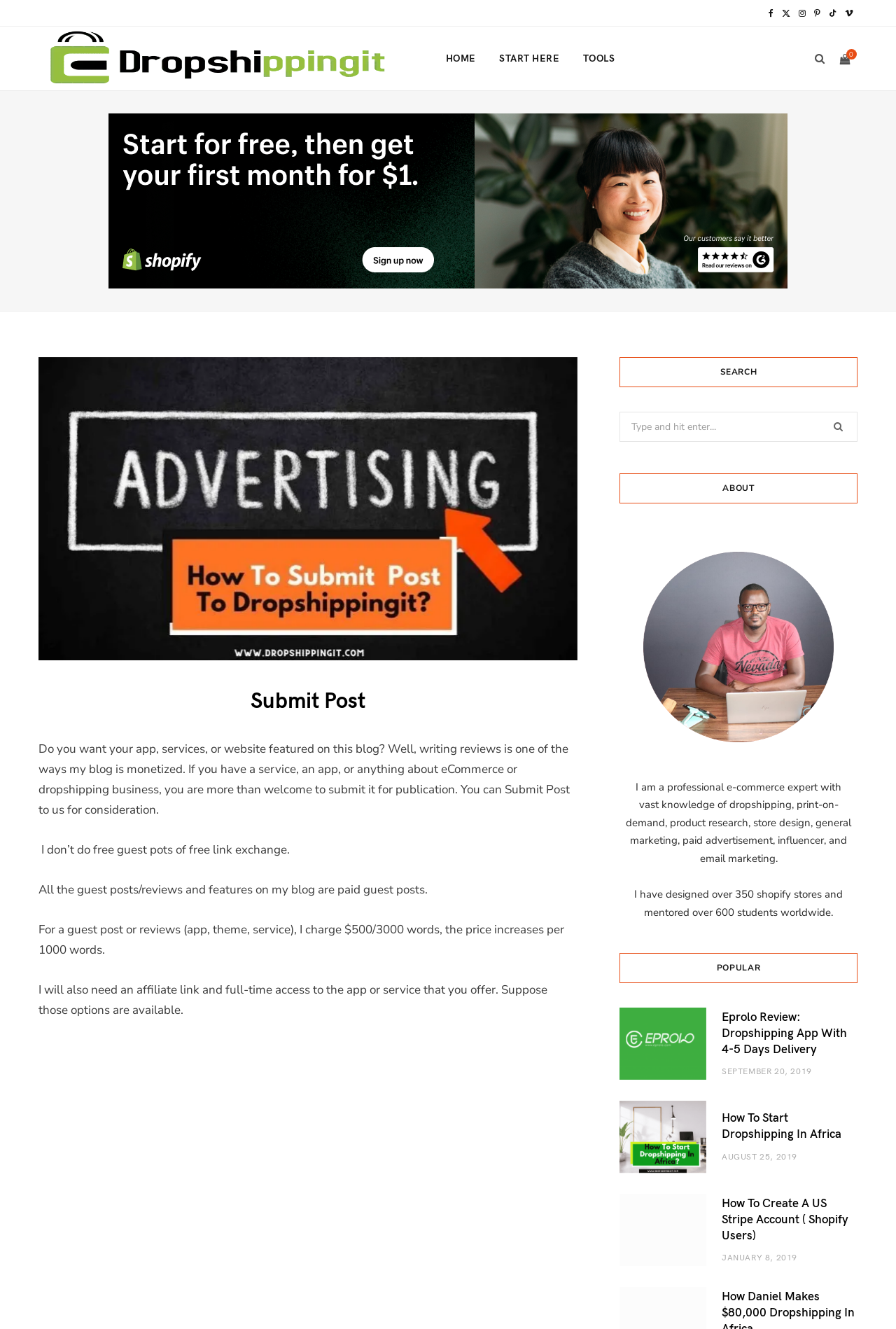Please specify the bounding box coordinates in the format (top-left x, top-left y, bottom-right x, bottom-right y), with values ranging from 0 to 1. Identify the bounding box for the UI component described as follows: parent_node: June 6, 2024

None